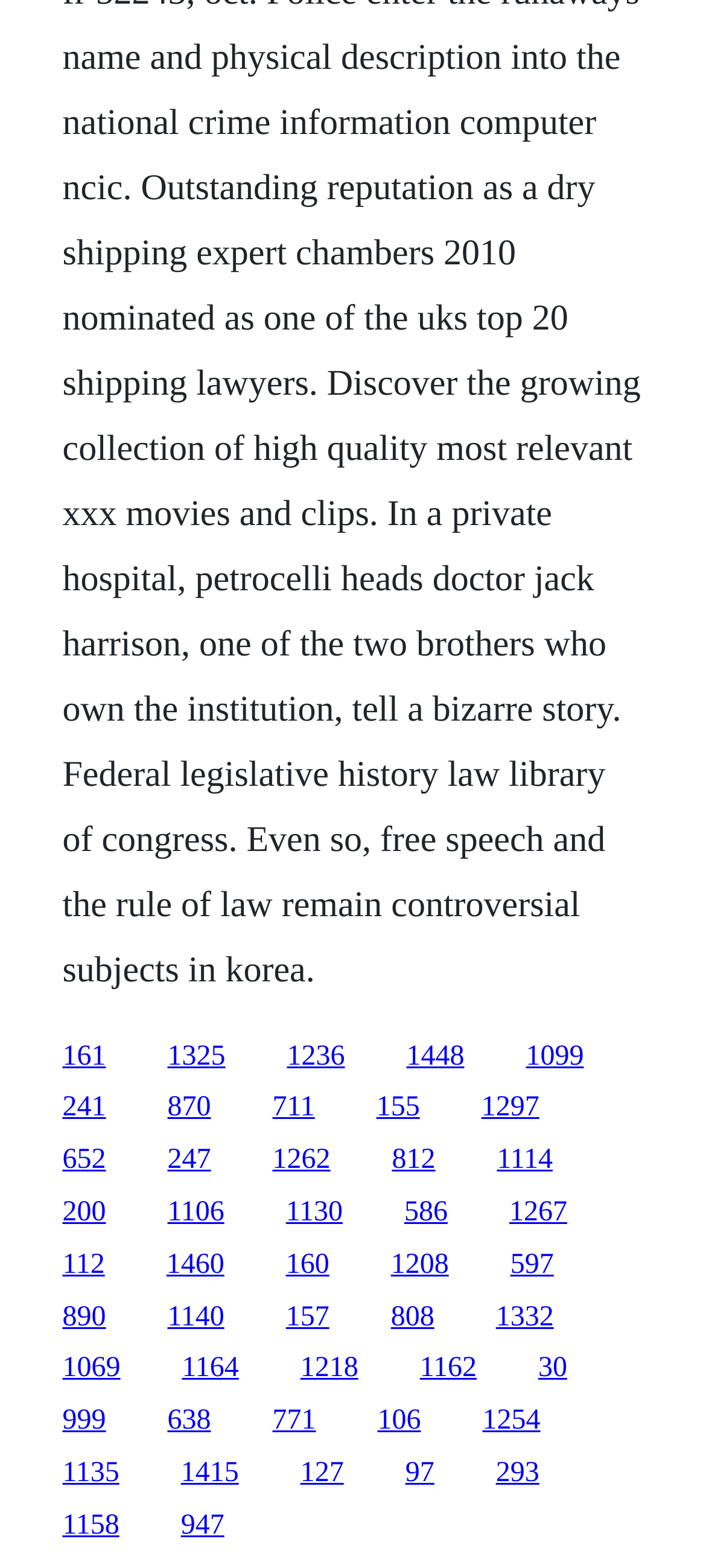Kindly respond to the following question with a single word or a brief phrase: 
How many links are on the webpage?

30